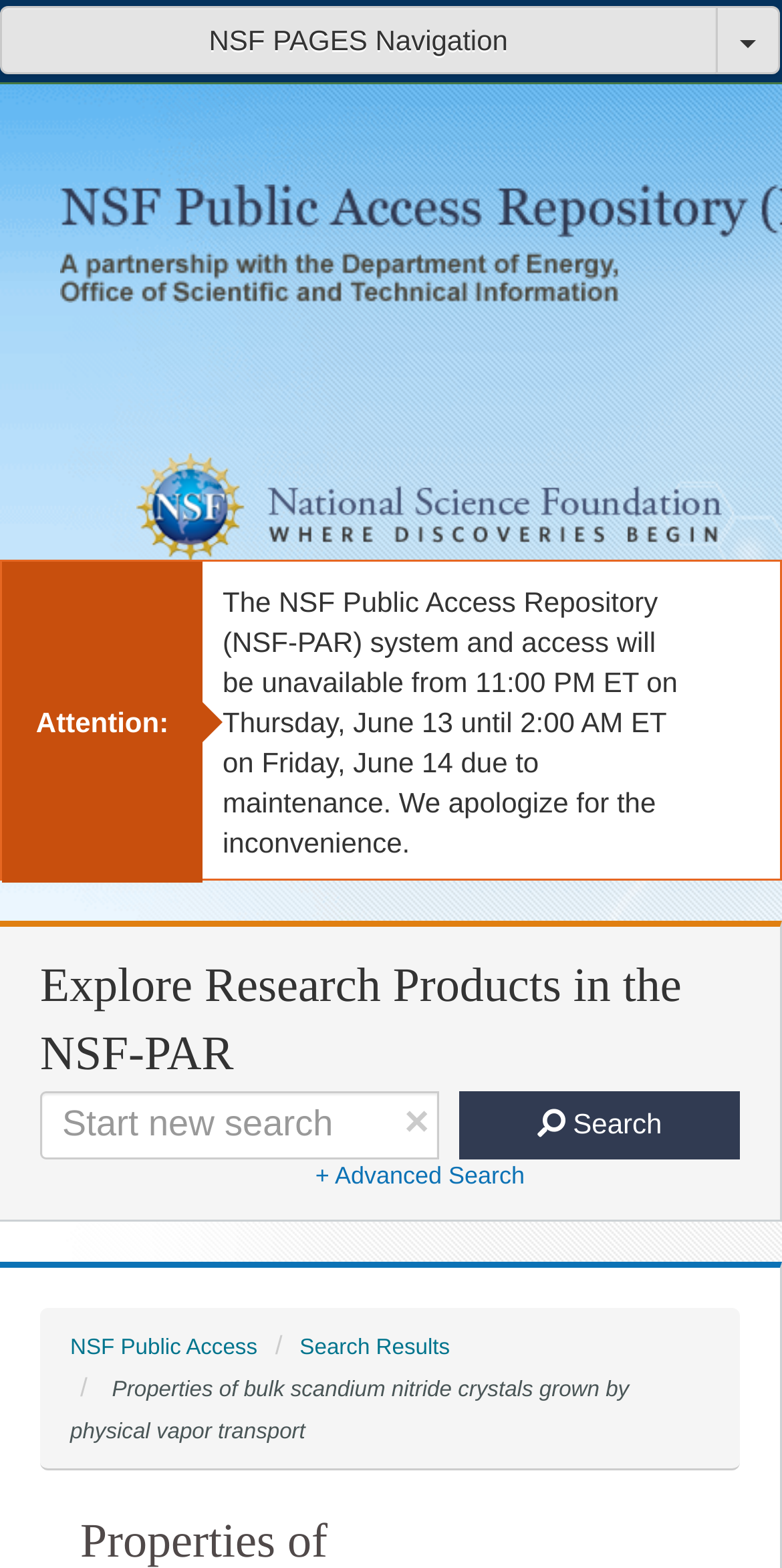From the webpage screenshot, predict the bounding box coordinates (top-left x, top-left y, bottom-right x, bottom-right y) for the UI element described here: alt="National Science Foundation Logo"

[0.174, 0.311, 0.923, 0.332]